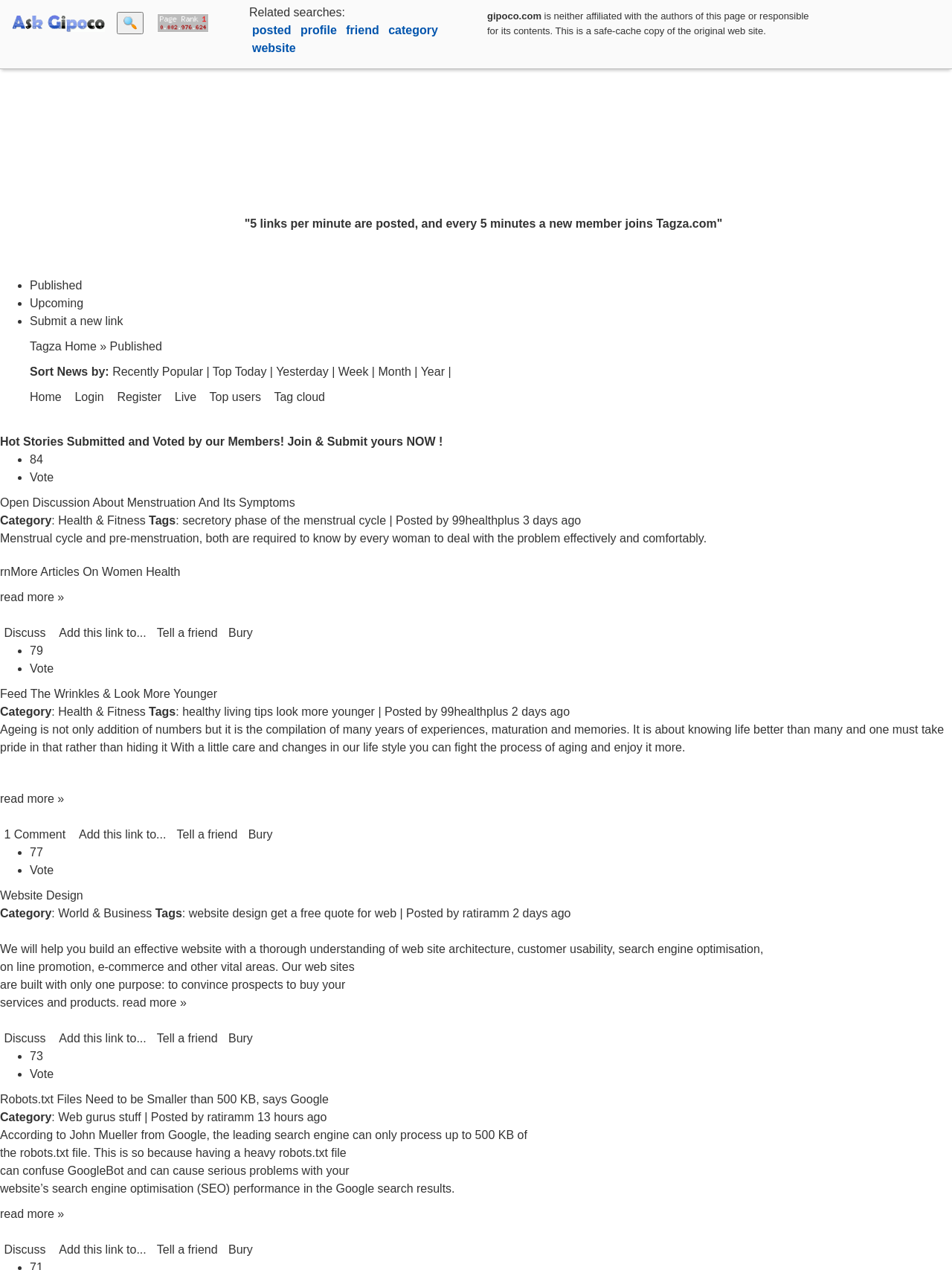Please identify the bounding box coordinates of the clickable area that will allow you to execute the instruction: "Click the HELP link".

None